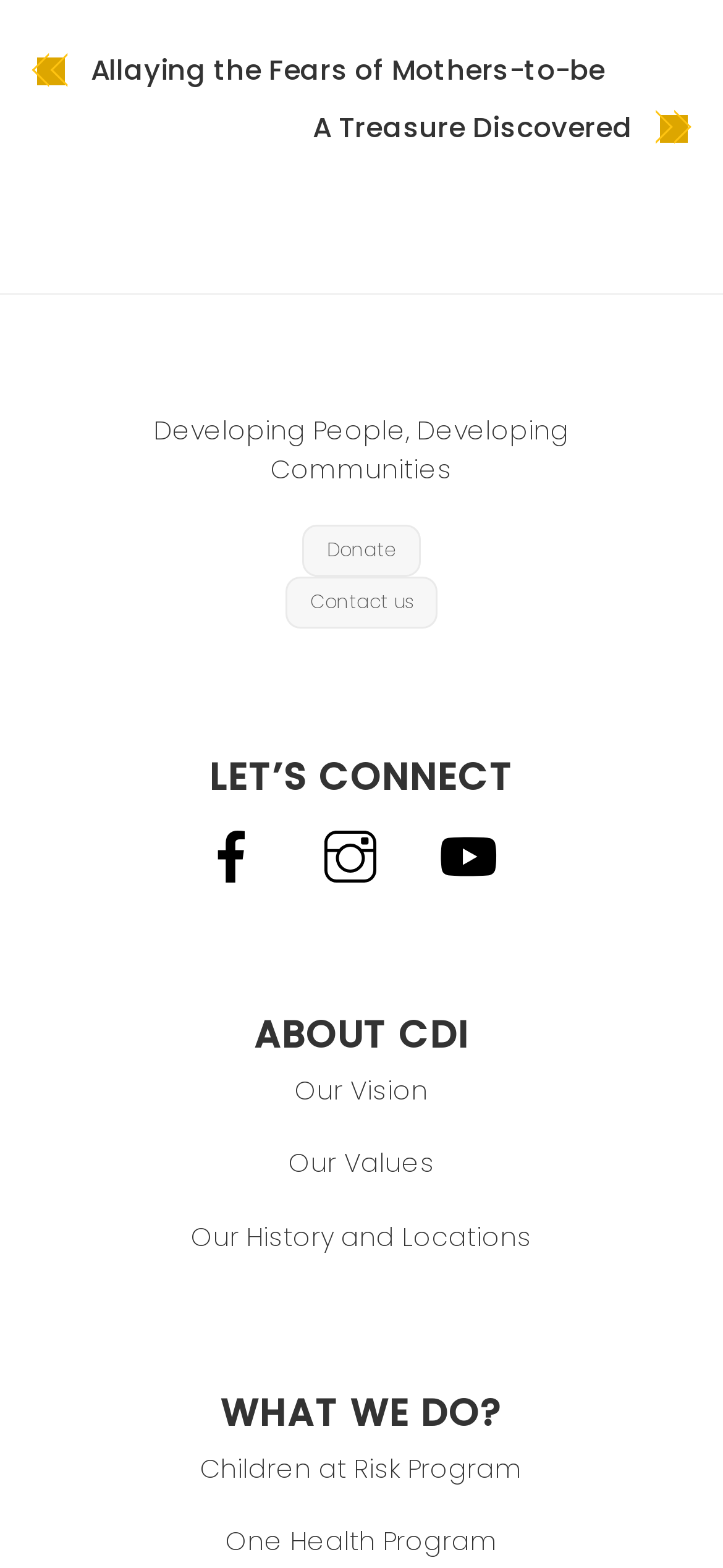Please give a one-word or short phrase response to the following question: 
How many programs are listed under 'WHAT WE DO?'

2